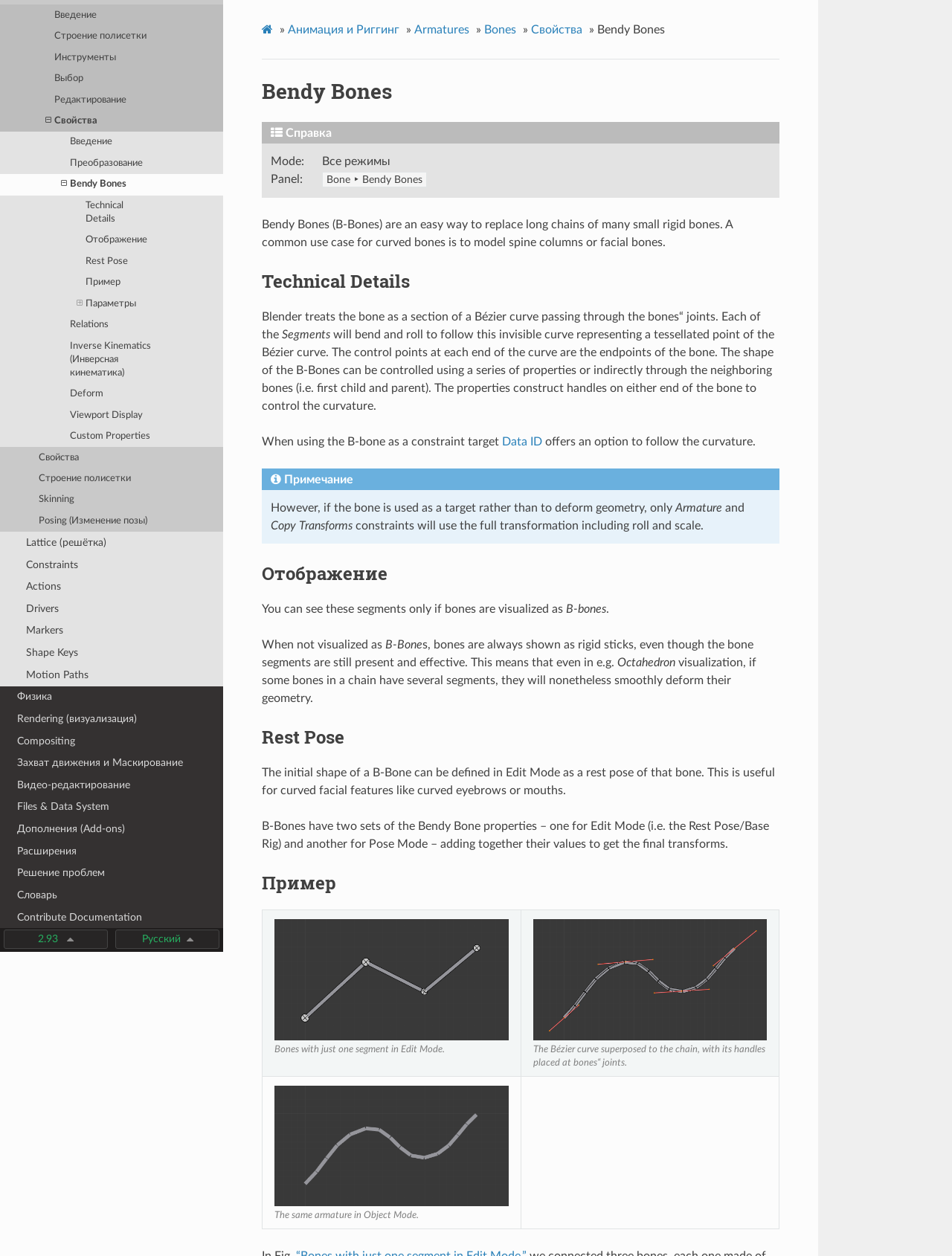Locate the bounding box coordinates of the area where you should click to accomplish the instruction: "Read about 'Отображение'".

[0.275, 0.447, 0.819, 0.466]